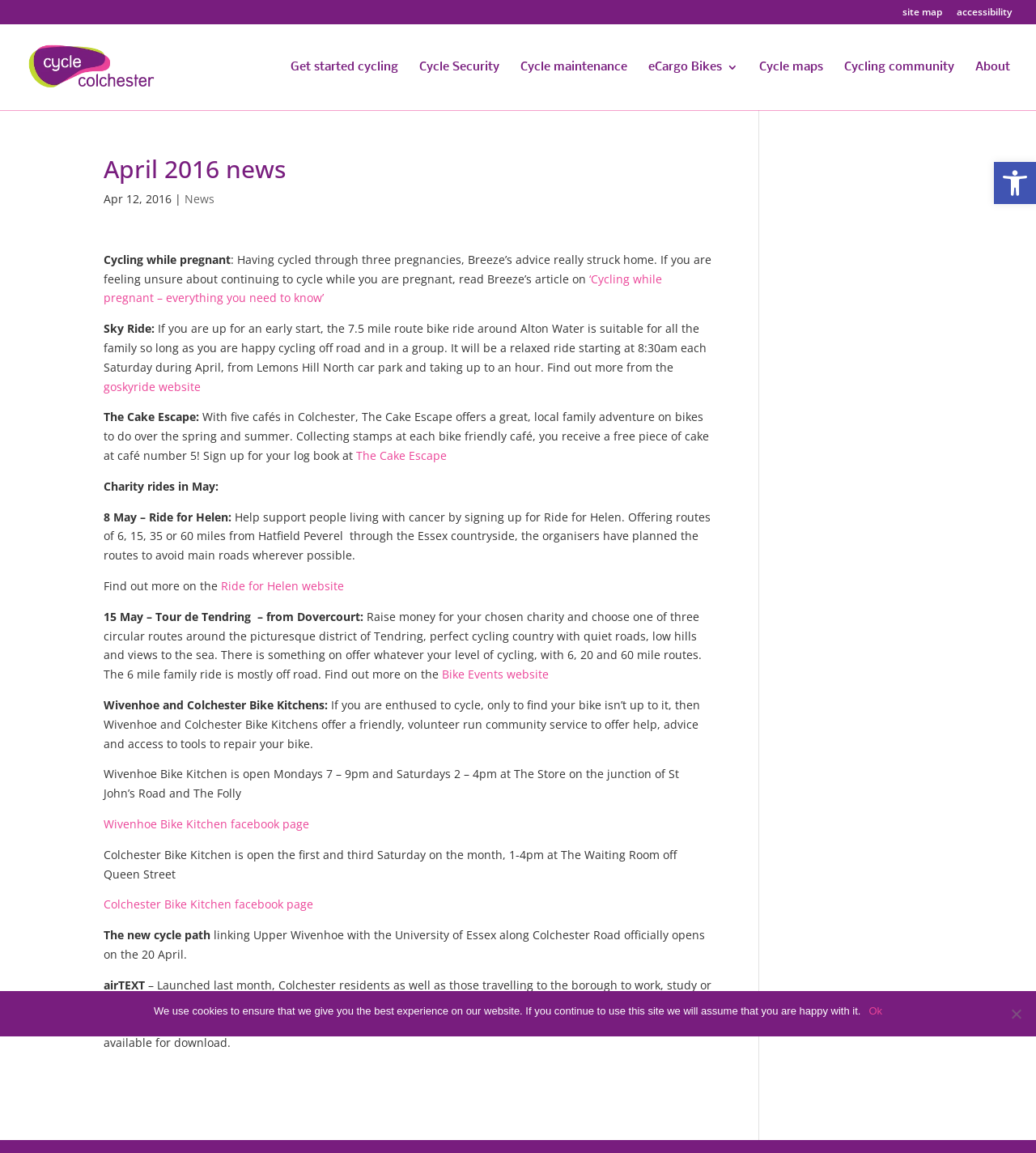Please specify the bounding box coordinates in the format (top-left x, top-left y, bottom-right x, bottom-right y), with values ranging from 0 to 1. Identify the bounding box for the UI component described as follows: Ride for Helen website

[0.213, 0.501, 0.332, 0.515]